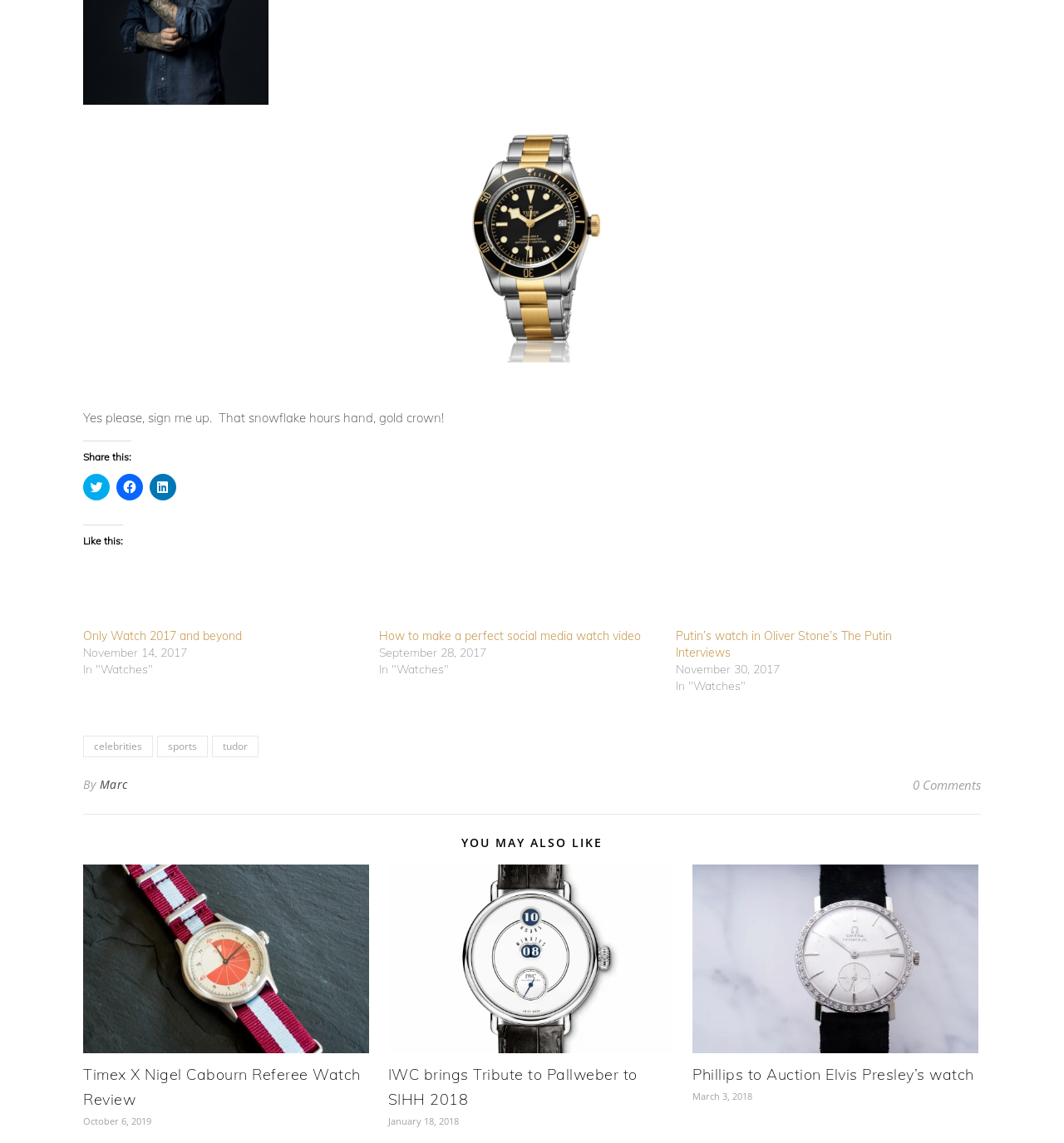Please identify the bounding box coordinates of the element I should click to complete this instruction: 'Like or Reblog'. The coordinates should be given as four float numbers between 0 and 1, like this: [left, top, right, bottom].

[0.078, 0.487, 0.922, 0.527]